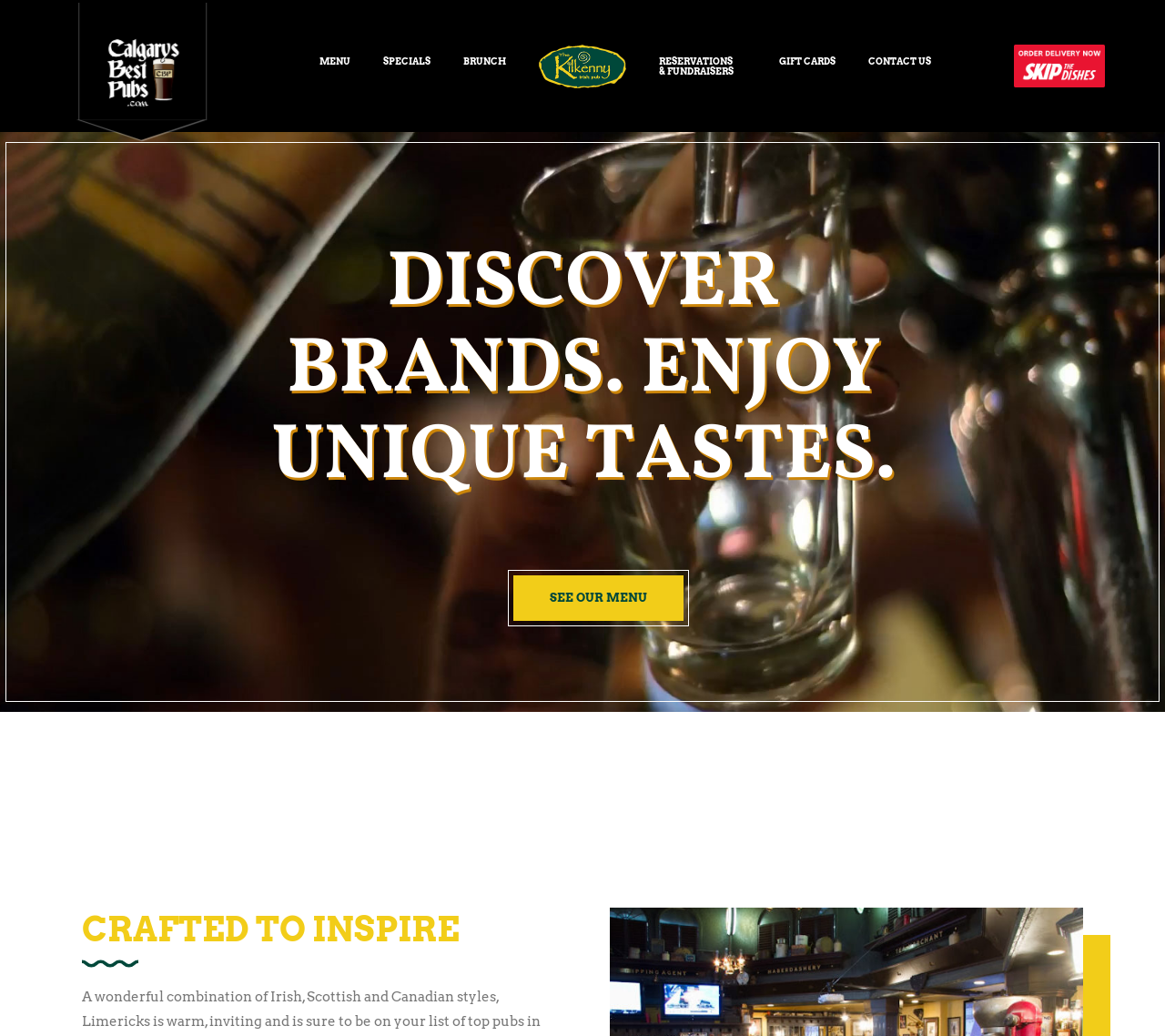What is the text of the call-to-action button?
Look at the image and answer the question using a single word or phrase.

SEE OUR MENU